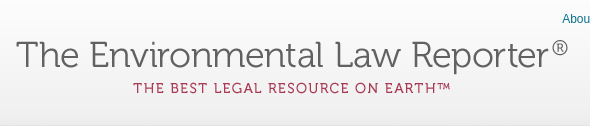Depict the image with a detailed narrative.

The image prominently features the logo of "The Environmental Law Reporter®," a leading publication focused on environmental legal issues. The logo is styled in a sophisticated font, with the name of the publication displayed in grey, accompanied by a bold tagline beneath it: "THE BEST LEGAL RESOURCE ON EARTH™" in a striking red hue. This image serves as a visual identifier for the publication, emphasizing its authority and expertise in the field of environmental law. The clean and professional design reflects its commitment to providing valuable legal resources and insights.